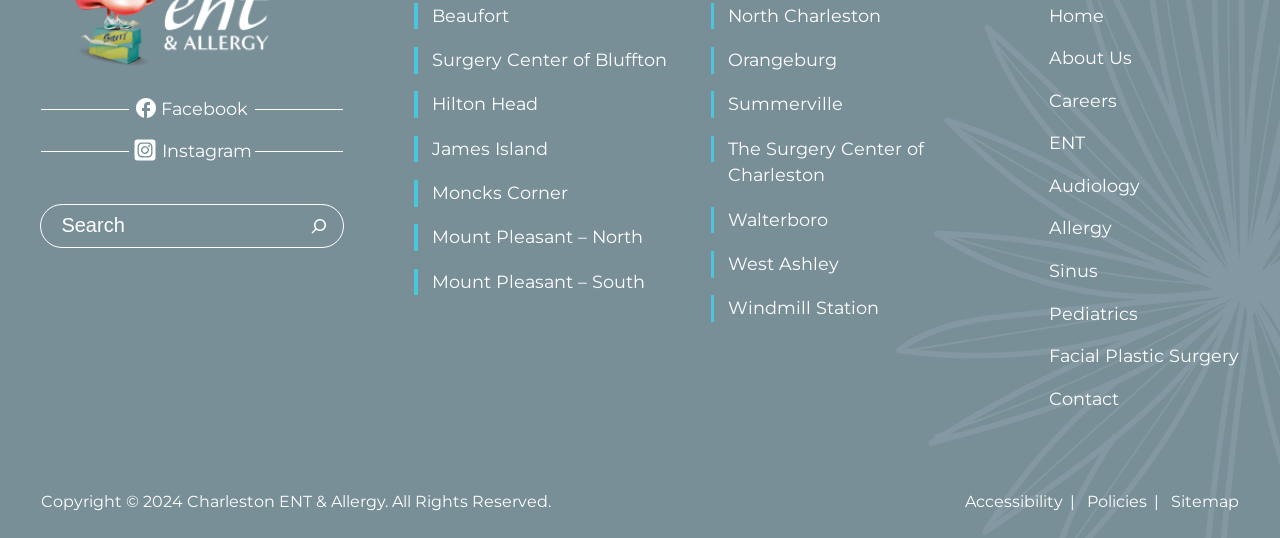Respond to the following question using a concise word or phrase: 
What is the purpose of the search box?

To search